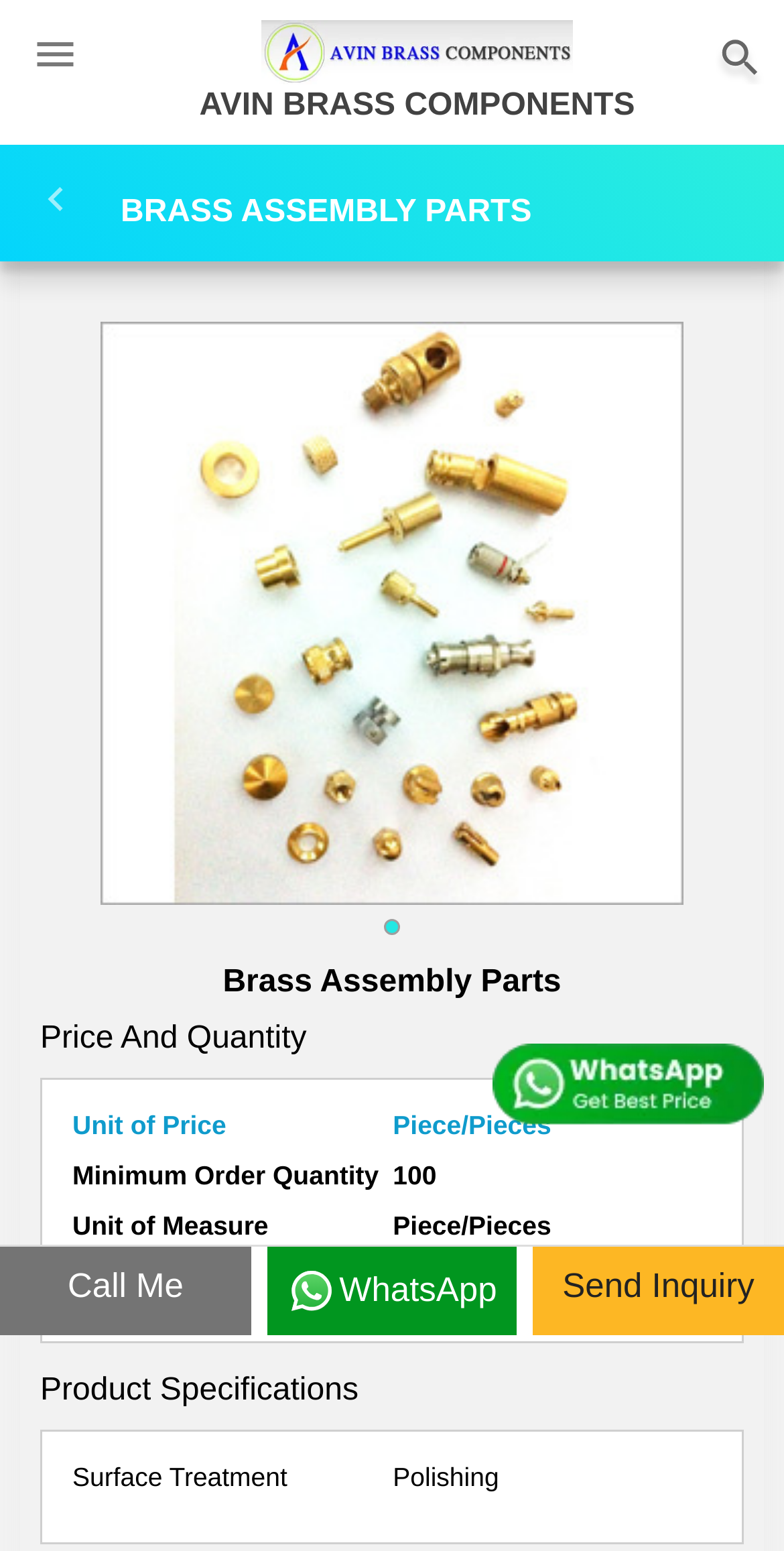Detail the various sections and features of the webpage.

This webpage is about Avin Brass Components, a manufacturer and supplier of Brass Assembly Parts. At the top left, there is a small image of a home icon, and next to it, a link to the company's name, "AVIN BRASS COMPONENTS". On the top right, there is another home icon image. 

Below the top section, there is a heading "BRASS ASSEMBLY PARTS" in a prominent position. Underneath the heading, there is a large image related to Brass Assembly Parts, taking up most of the width of the page.

On the lower half of the page, there are several sections of text and information. The first section is about "Price And Quantity", with details on "Unit of Price", "Minimum Order Quantity", "Unit of Measure", and "Price". The text is organized in a table-like format, with labels on the left and corresponding values on the right.

Below the pricing section, there is another section titled "Product Specifications", with a single detail on "Surface Treatment", which is "Polishing".

At the bottom of the page, there are three links: "Call Me", "WhatsApp", and "Send Inquiry". The "WhatsApp" link has a small WhatsApp icon image next to it. These links are aligned horizontally, taking up the full width of the page.